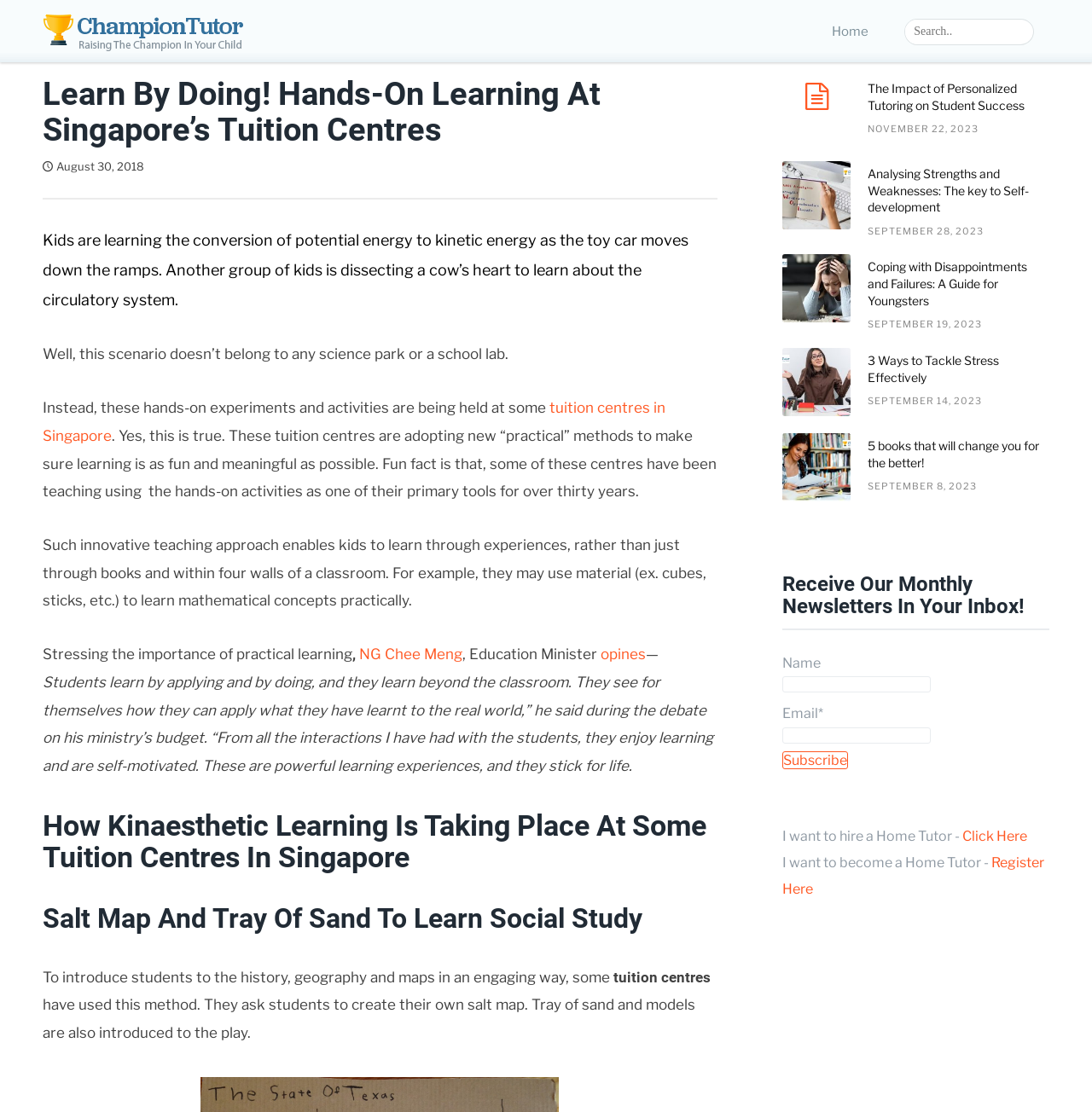Determine the bounding box coordinates for the area you should click to complete the following instruction: "Read the article about the impact of personalized tutoring on student success".

[0.717, 0.068, 0.961, 0.145]